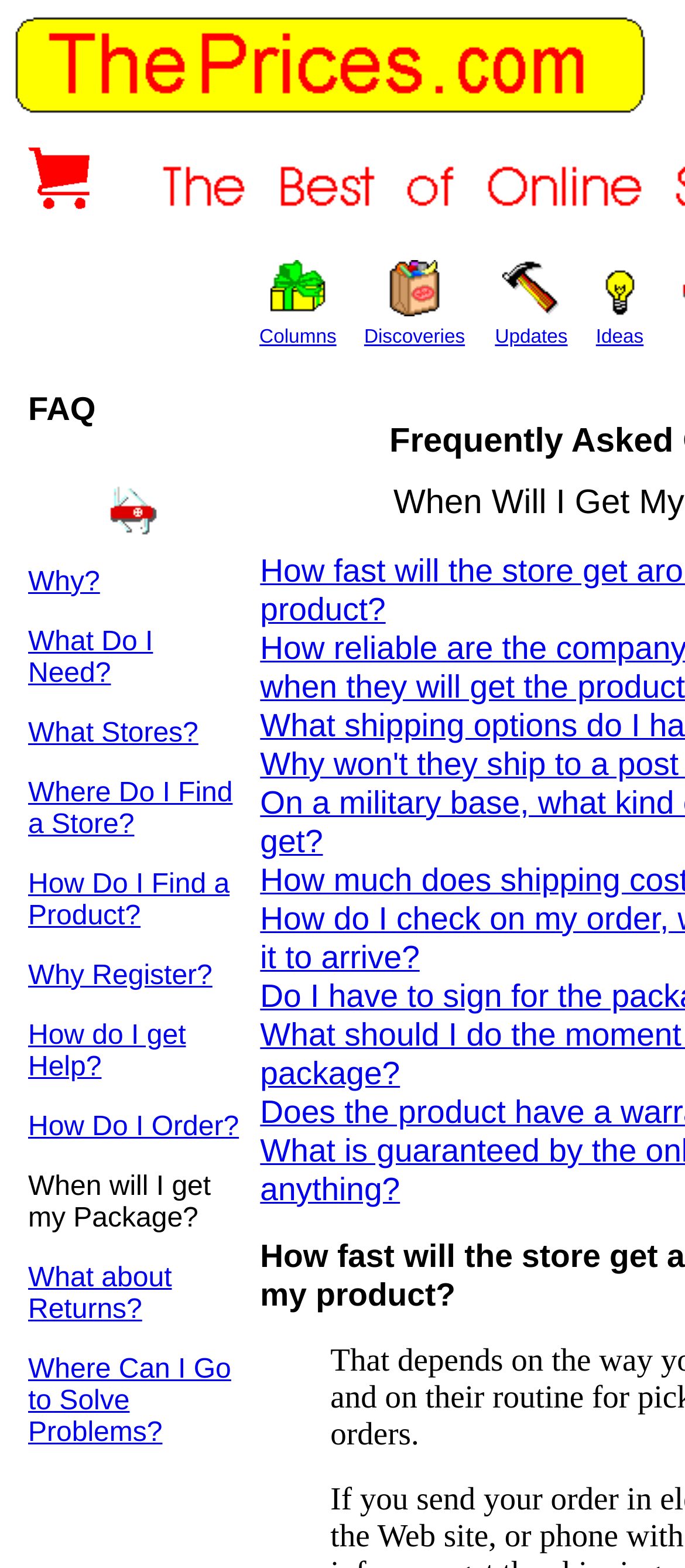How many links are there in the FAQ section?
Based on the image, give a concise answer in the form of a single word or short phrase.

12